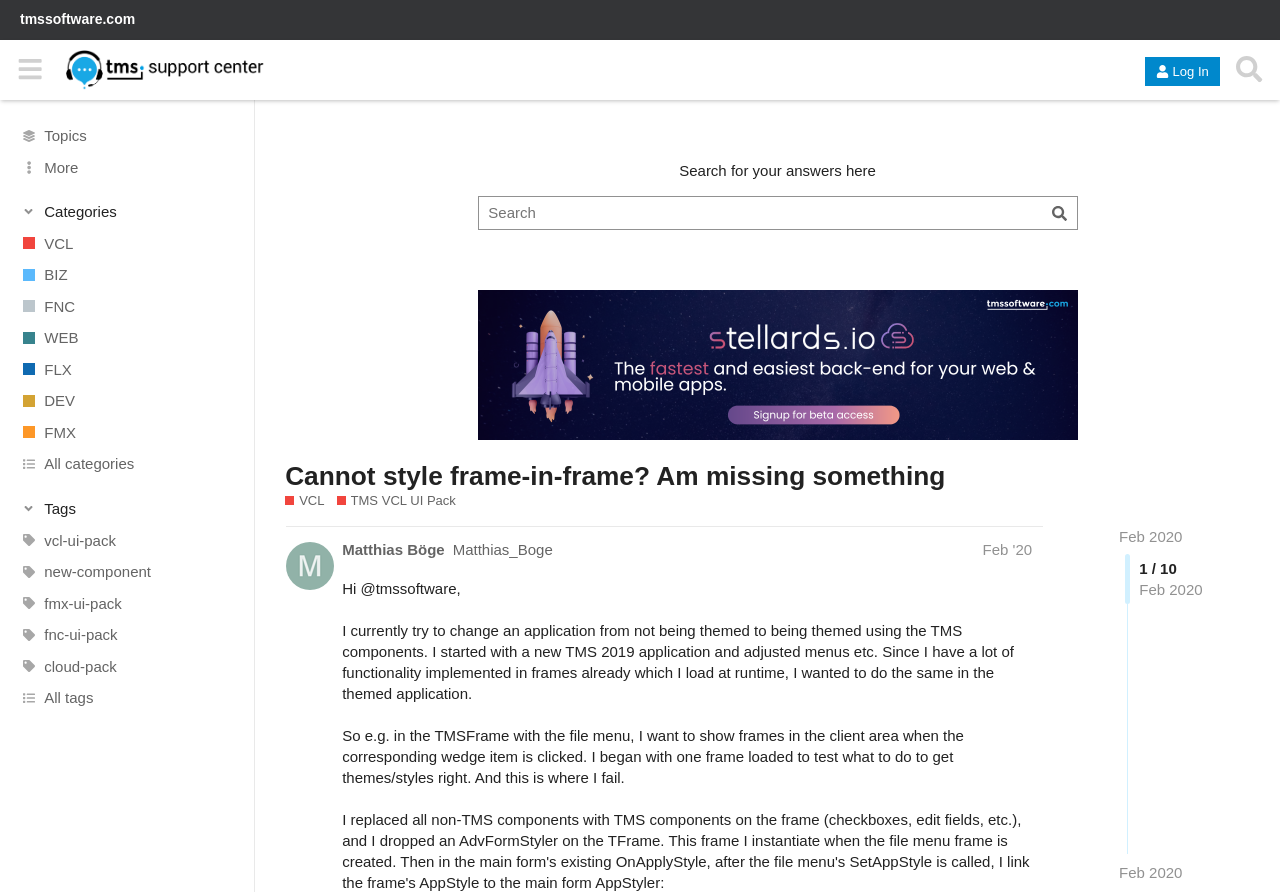Who is the author of the current post?
Provide a detailed and extensive answer to the question.

I found the answer by looking at the section where the post is written, which has the author's name 'Matthias Böge'.